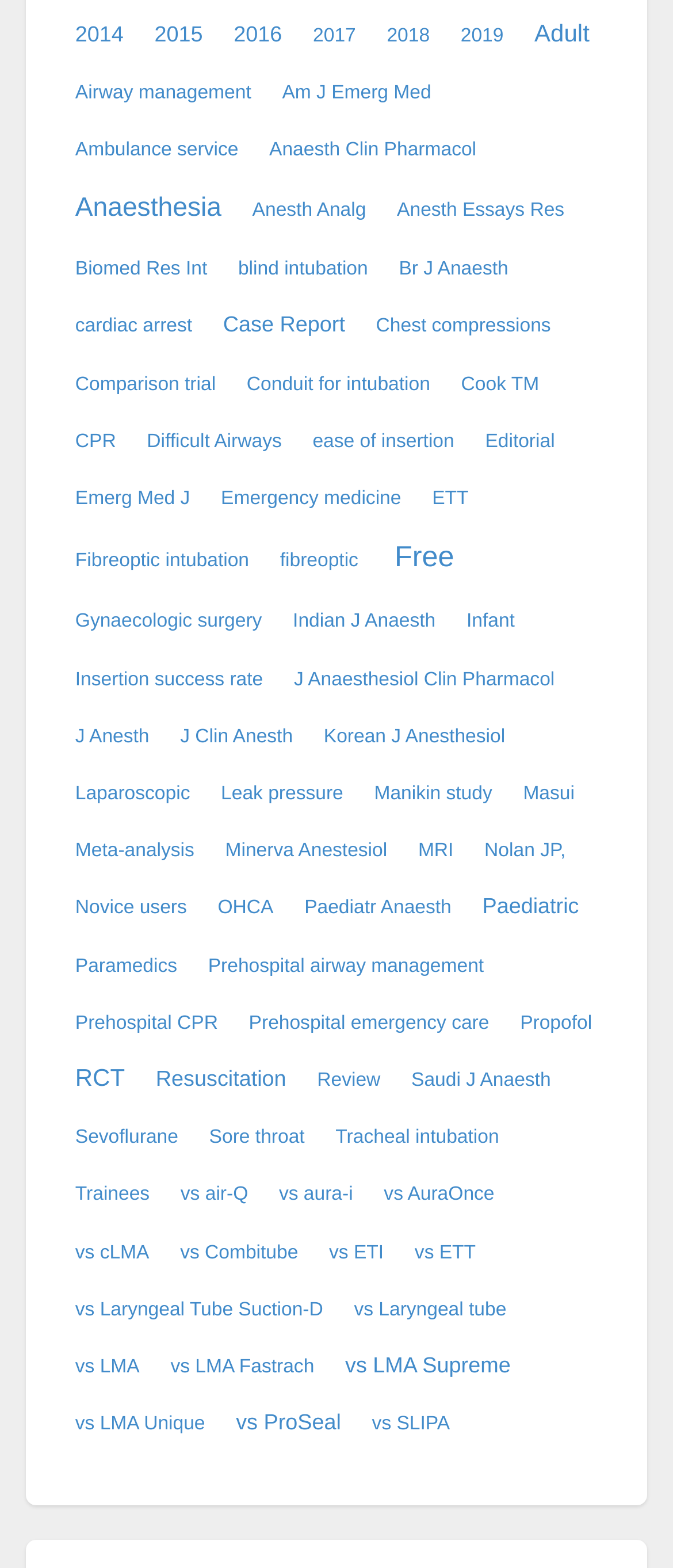Specify the bounding box coordinates for the region that must be clicked to perform the given instruction: "Learn about 'Tracheal intubation'".

[0.491, 0.716, 0.749, 0.736]